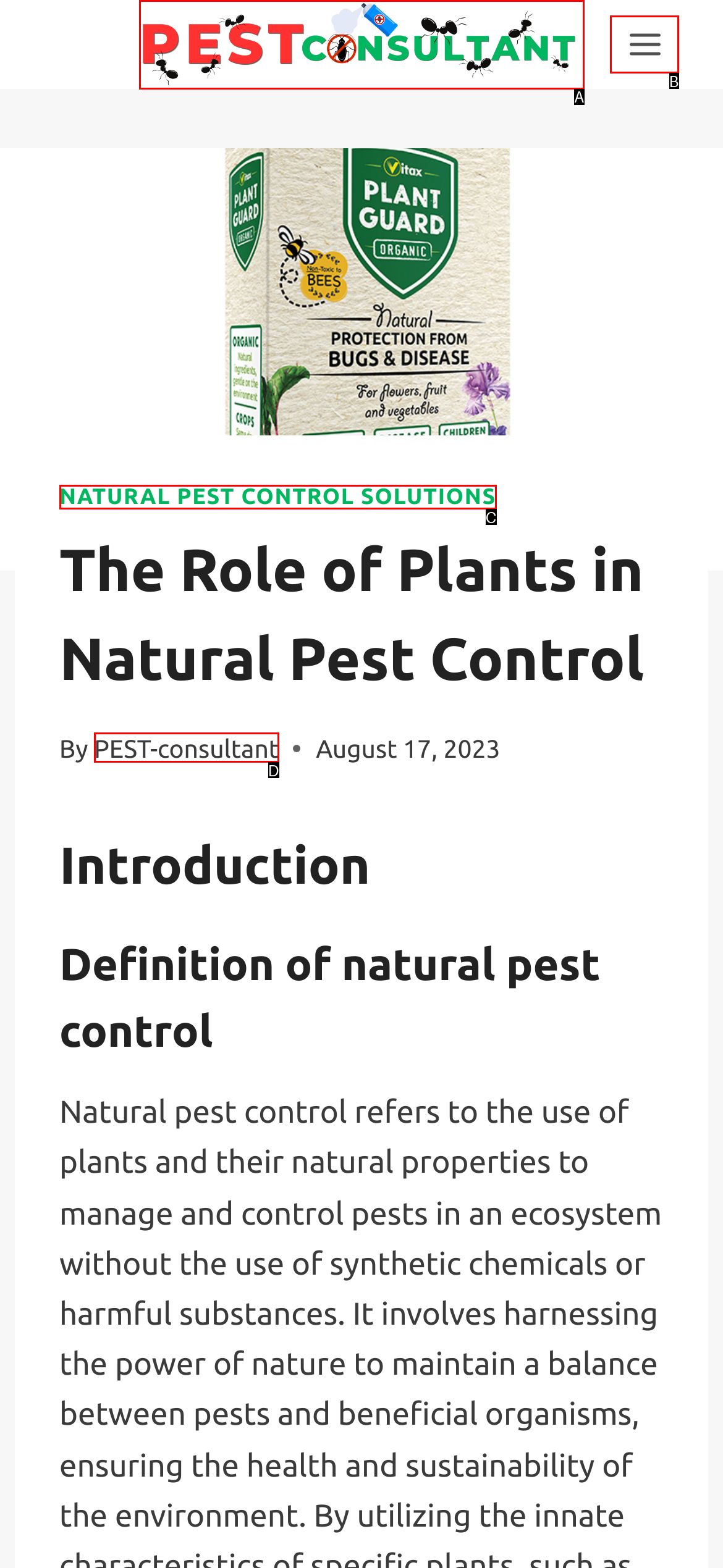Determine the HTML element that best aligns with the description: Toggle Menu
Answer with the appropriate letter from the listed options.

B